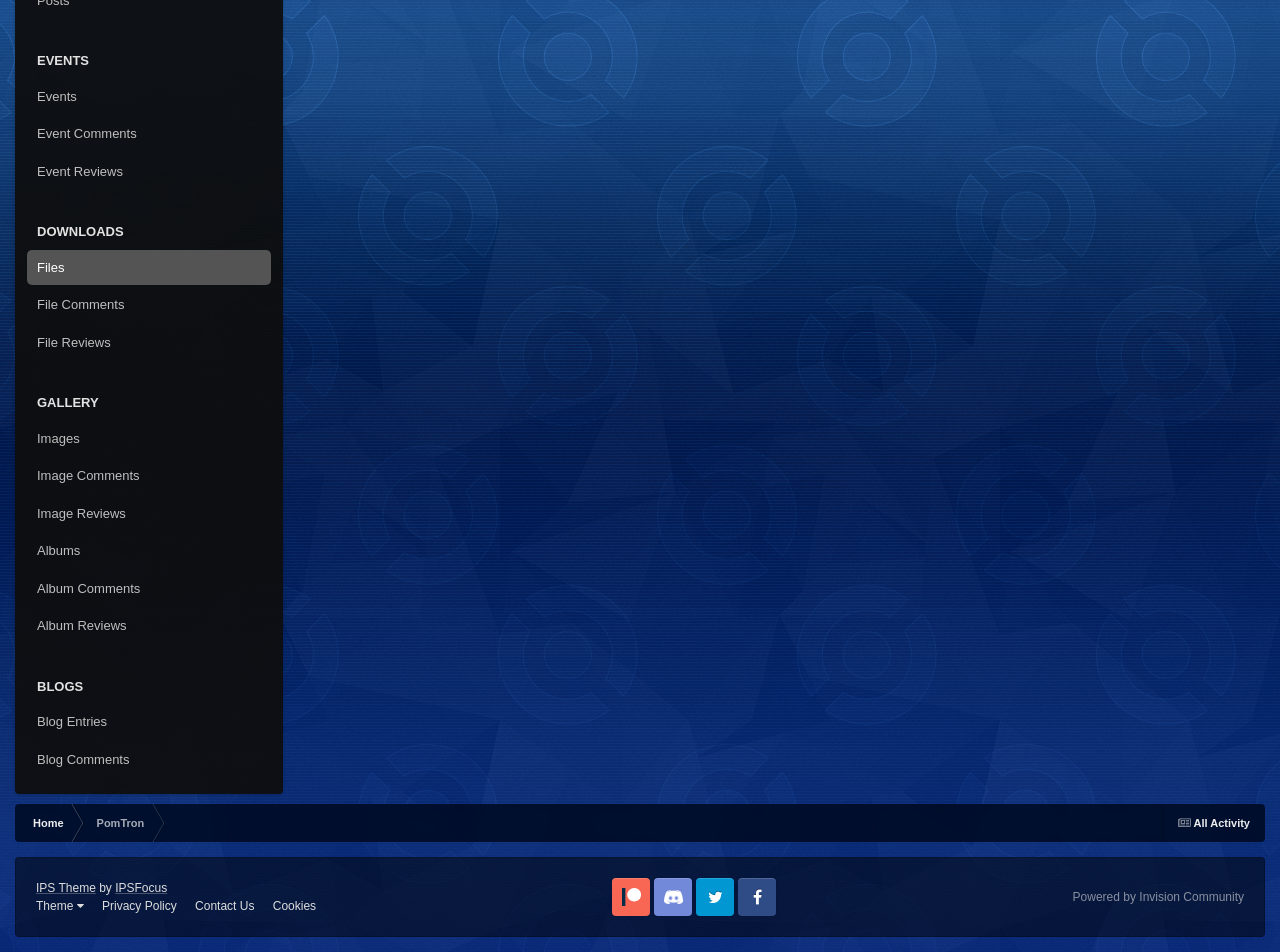Find the bounding box coordinates of the clickable area that will achieve the following instruction: "Go to home page".

[0.012, 0.845, 0.061, 0.884]